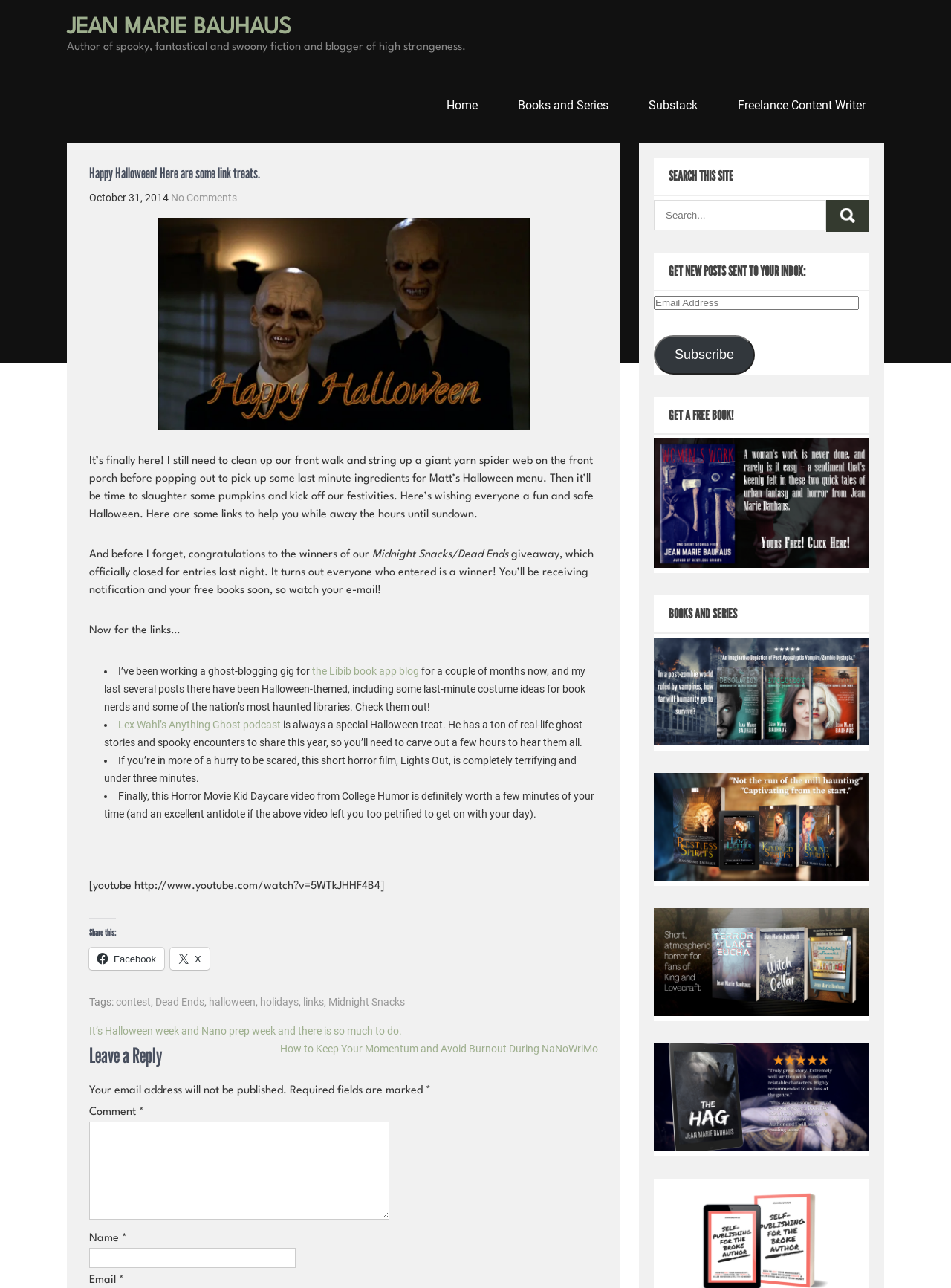Produce a meticulous description of the webpage.

This webpage is a blog post titled "Happy Halloween! Here are some link treats." by Jean Marie Bauhaus. At the top, there is a heading with the author's name, followed by a brief description of the author as a writer of spooky, fantastical, and swoony fiction and blogger of high strangeness. Below this, there are links to the author's home page, books and series, Substack, and freelance content writing services.

The main content of the blog post is an article with a heading "Happy Halloween! Here are some link treats." The article starts with a brief introduction to Halloween and the author's plans for the day. Below this, there are several links to Halloween-themed content, including a ghost-blogging gig, a podcast, a short horror film, and a humorous video. Each link is accompanied by a brief description.

On the right side of the page, there are several complementary sections. The first section has a search bar with a heading "SEARCH THIS SITE". The second section has a heading "GET NEW POSTS SENT TO YOUR INBOX:" and allows users to subscribe to the blog via email. The third section has a heading "GET A FREE BOOK!" and promotes a free book offer. The fourth section has a heading "BOOKS AND SERIES" and showcases the author's books and series, including the Dominion of the Damned Trilogy, Restless Spirits paranormal fantasy romance series, and Indie Horror.

At the bottom of the page, there are links to navigate to previous and next posts, a section to leave a reply with a comment box, and a section to enter name and email address.